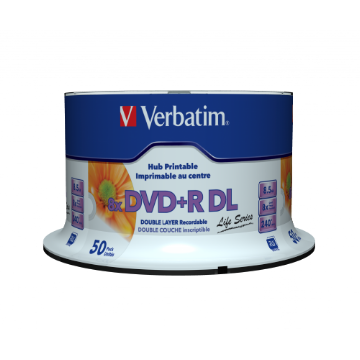Provide an in-depth description of the image.

The image features a spindle of Verbatim 8x DVD+R DL (Double Layer) discs, prominently displaying the brand logo at the top. The spindle contains 50 discs, highlighted by a clean, modern design that emphasizes its usability. The center label indicates that these DVDs are hub printable, allowing for easy customization and labeling directly on the disc surface. The product is categorized under the Life Series, suggesting a focus on quality and reliability for everyday use. The overall aesthetic is professional, reflecting Verbatim's commitment to providing high-quality storage solutions for users looking to manage their data effectively.